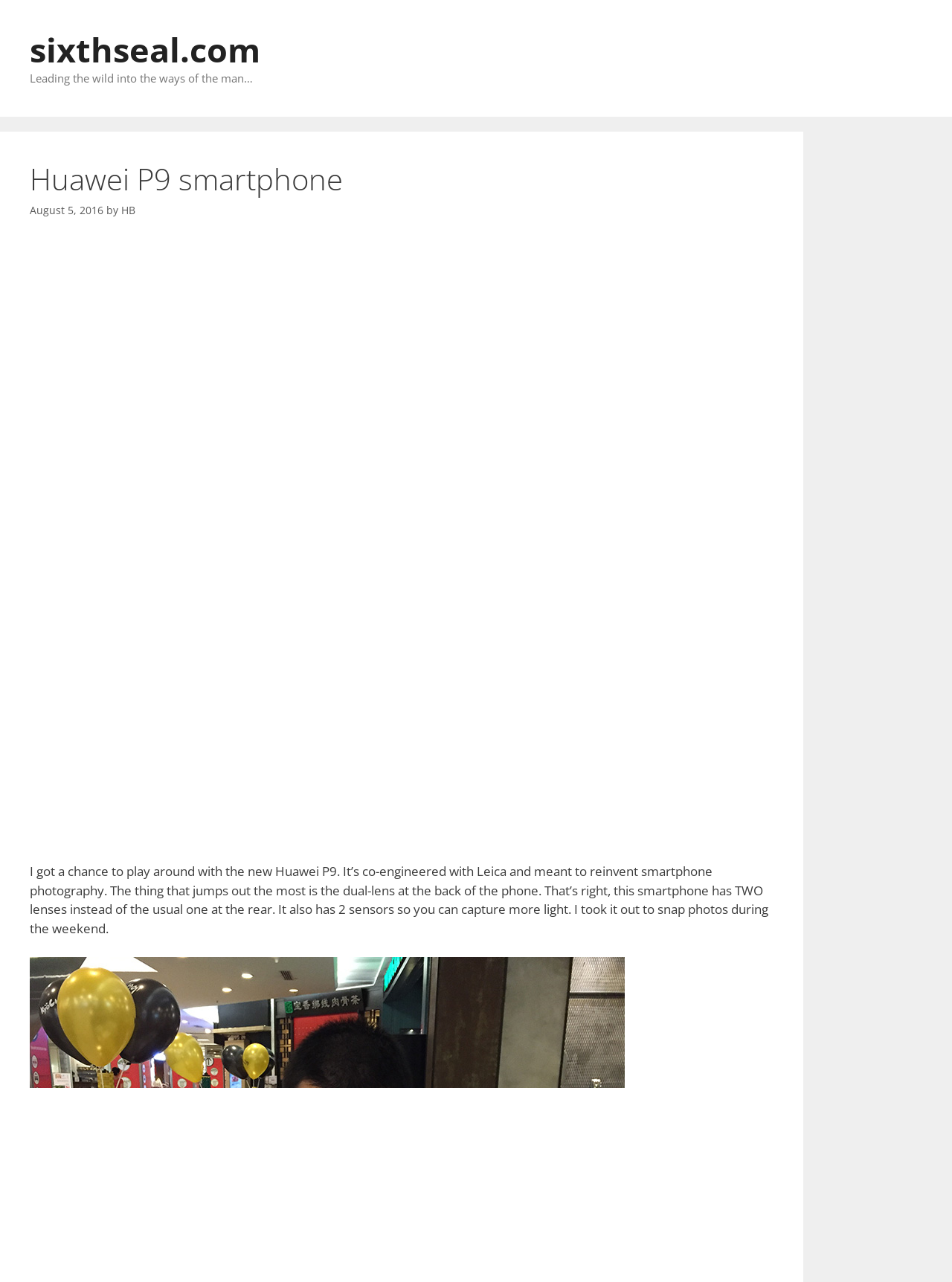What is the name of the smartphone being reviewed?
Please answer the question with a single word or phrase, referencing the image.

Huawei P9